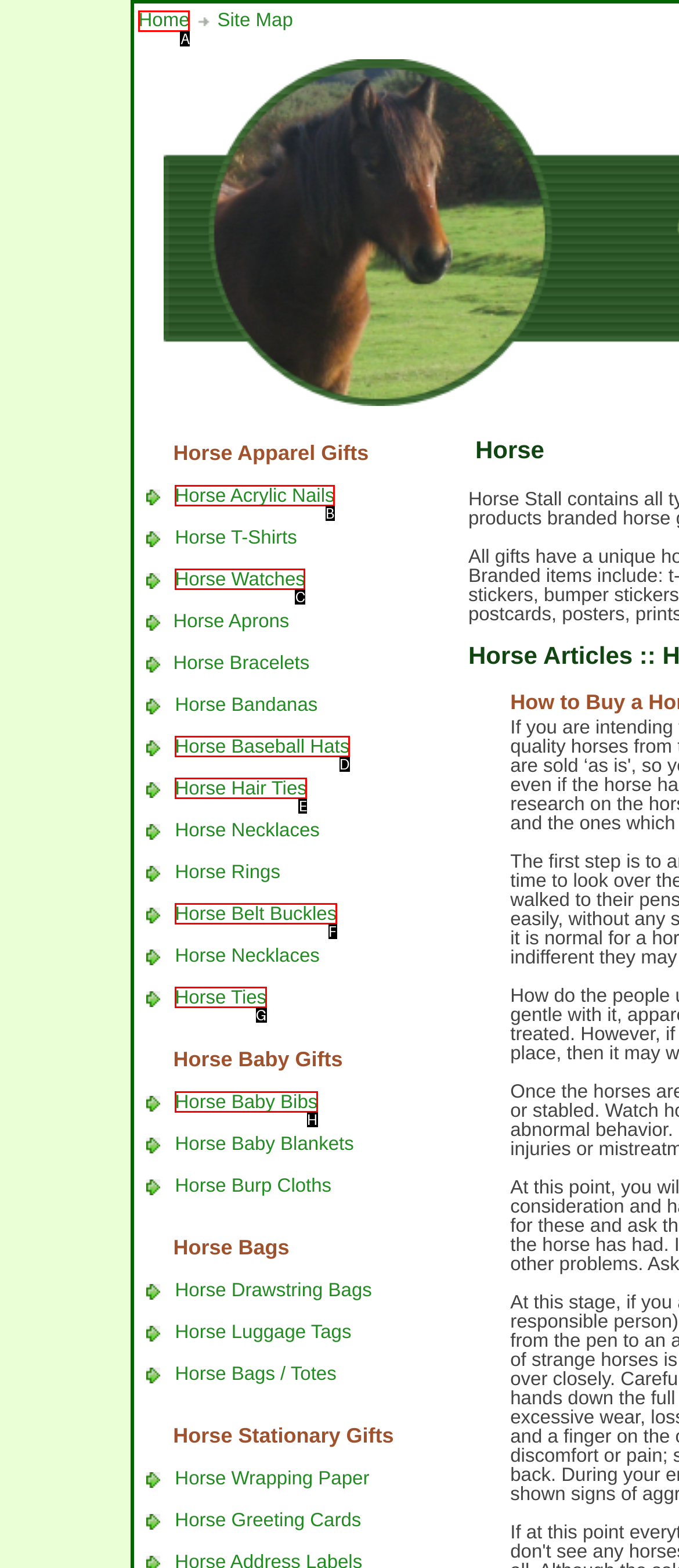Identify which HTML element matches the description: Horse Watches
Provide your answer in the form of the letter of the correct option from the listed choices.

C